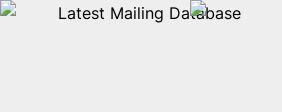Use the information in the screenshot to answer the question comprehensively: What is the design of the label focused on?

The design of the label is straightforward, focusing on conveying the core message without excessive detail, making it easy to understand for anyone interested in database resources.